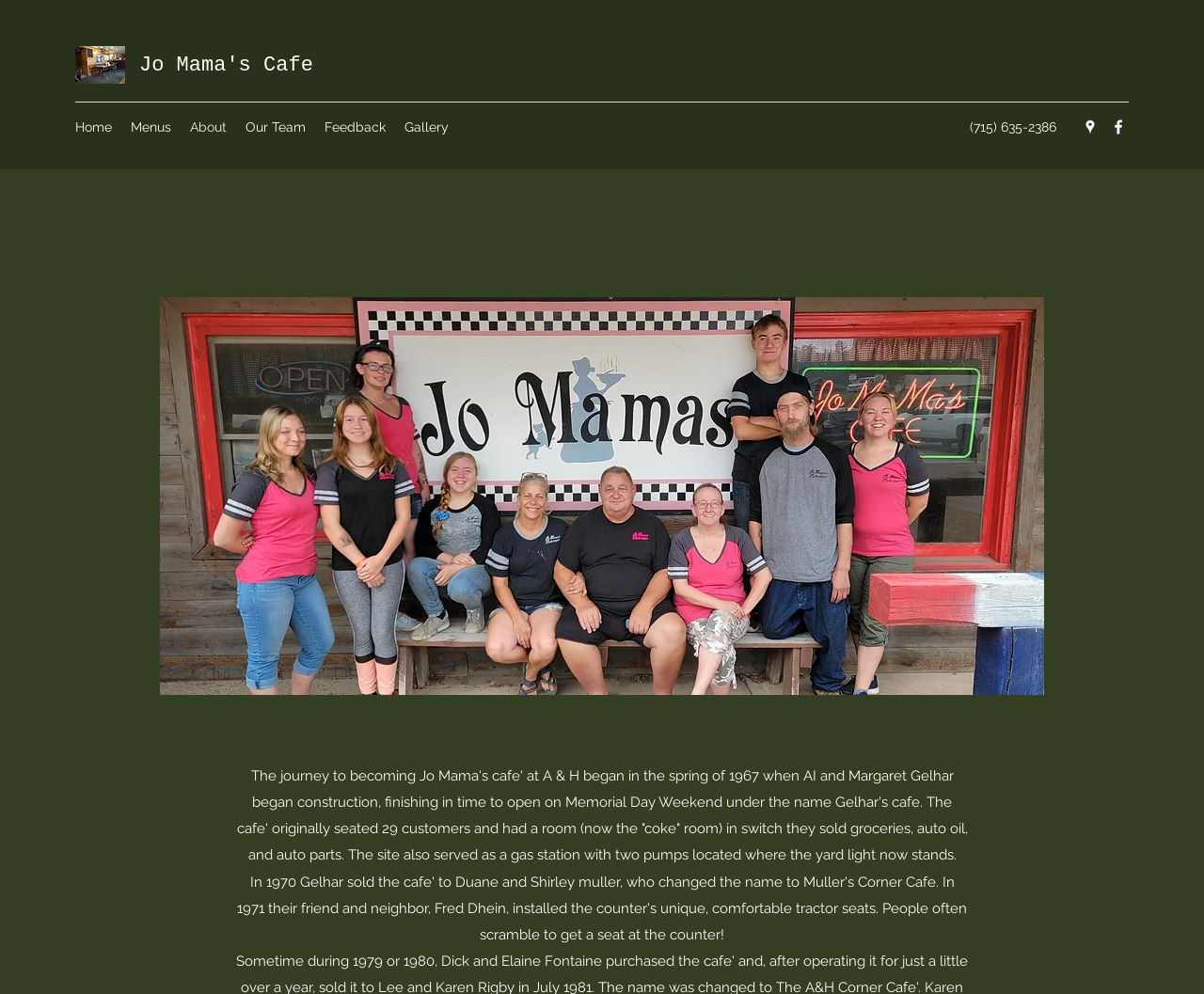Please provide a detailed answer to the question below by examining the image:
What is the format of the image located at the center of the webpage?

I found the image format by looking at the image element located at the center of the webpage, which has a filename 'jo4.7.jpg', indicating that the image format is jpg.